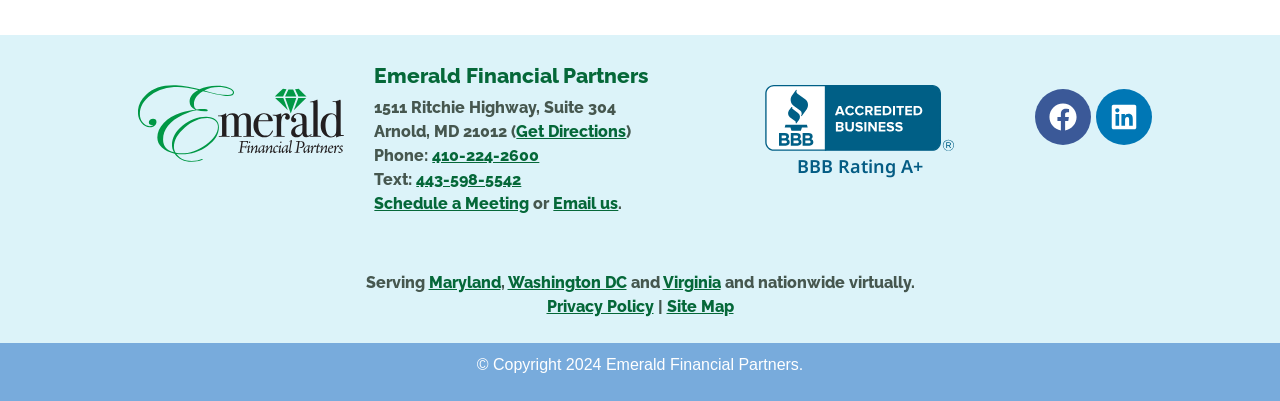Specify the bounding box coordinates of the element's area that should be clicked to execute the given instruction: "Click the 'HOME' link". The coordinates should be four float numbers between 0 and 1, i.e., [left, top, right, bottom].

None